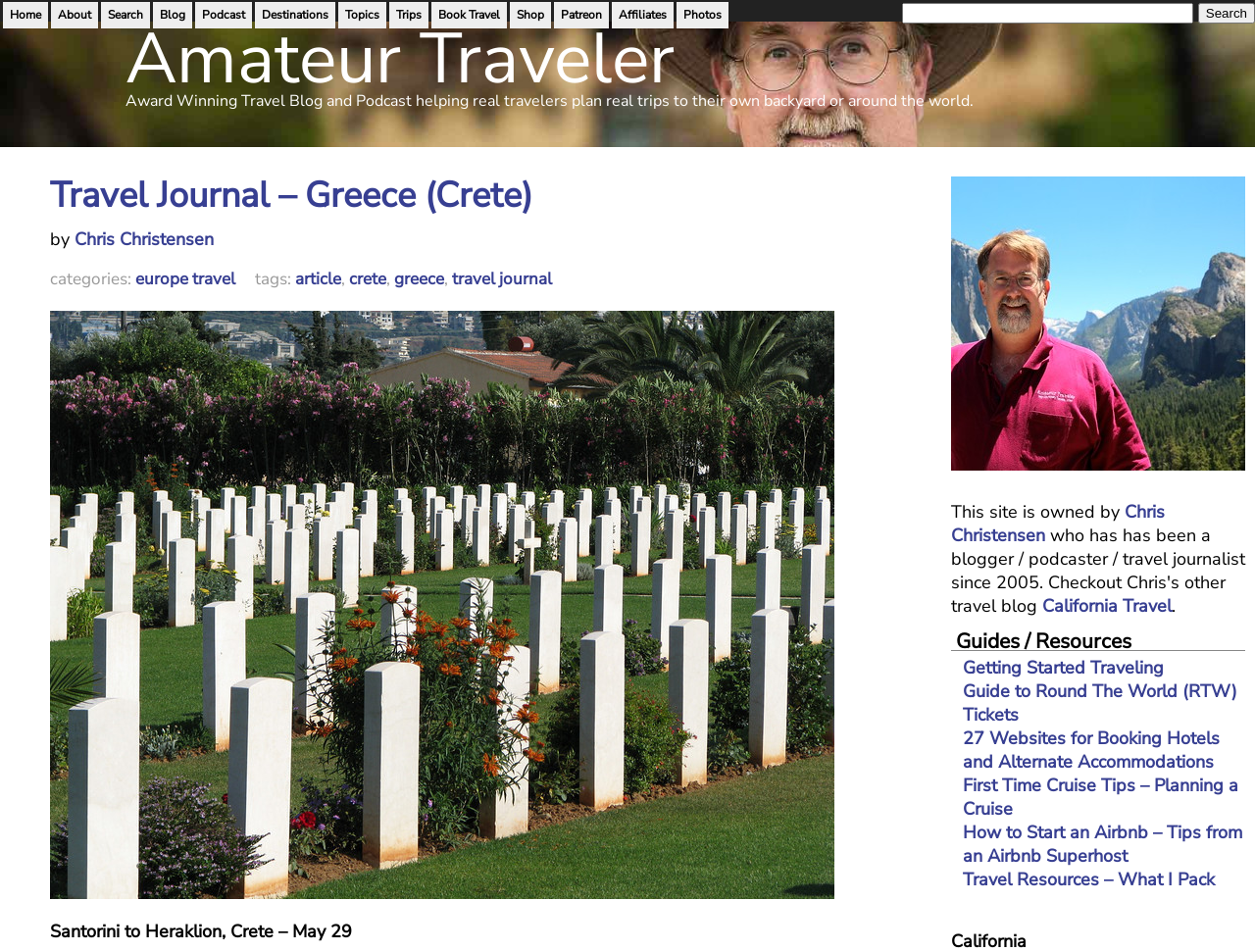Specify the bounding box coordinates of the area that needs to be clicked to achieve the following instruction: "Explore travel guides and resources".

[0.758, 0.654, 0.992, 0.684]